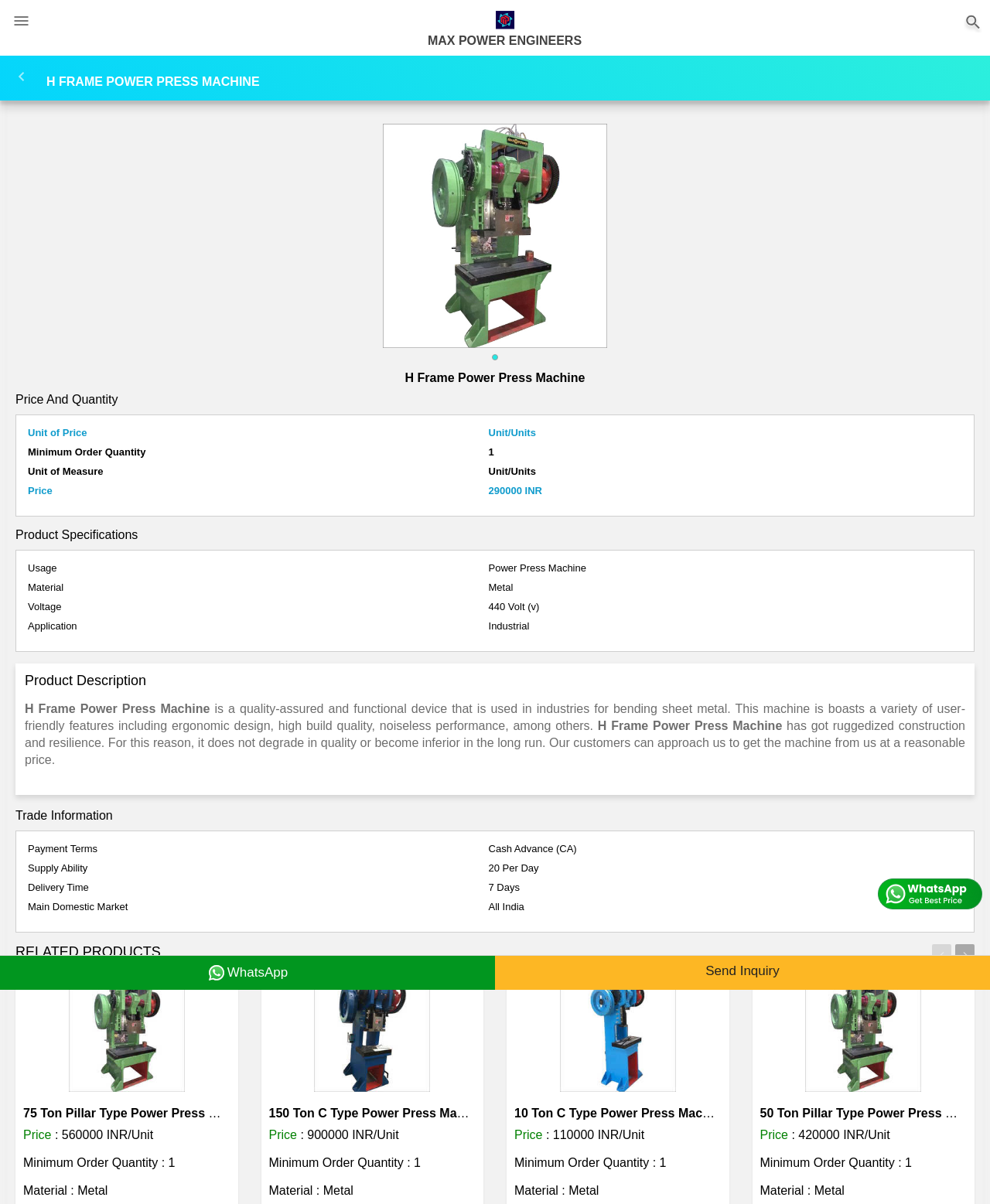What is the material of H Frame Power Press Machine?
Answer the question with just one word or phrase using the image.

Metal